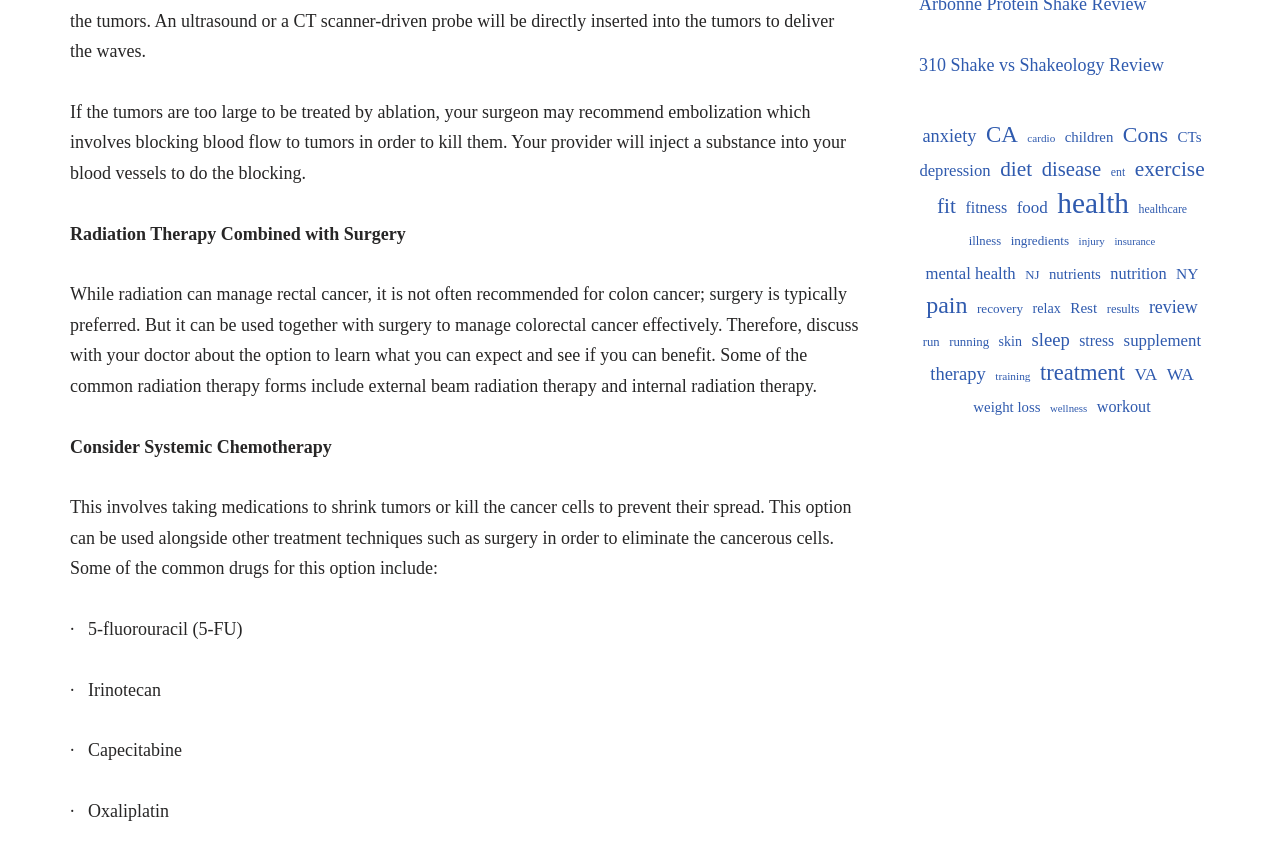Determine the bounding box coordinates of the element that should be clicked to execute the following command: "Enter your first name".

None